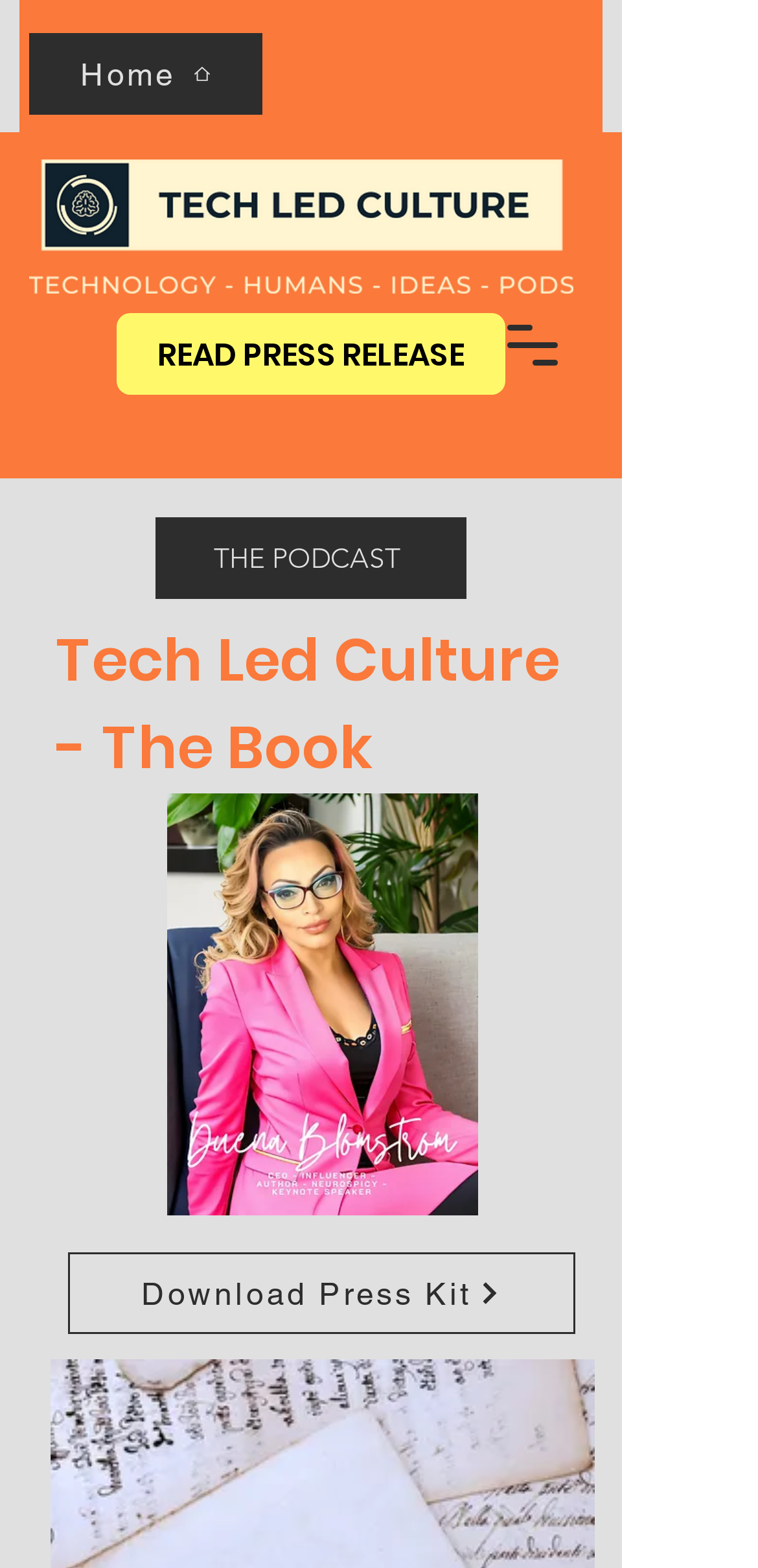What is the title of the book?
Please give a detailed and elaborate answer to the question based on the image.

I found a heading element with the text 'Tech Led Culture - The Book', which suggests that the title of the book is 'Tech Led Culture'.